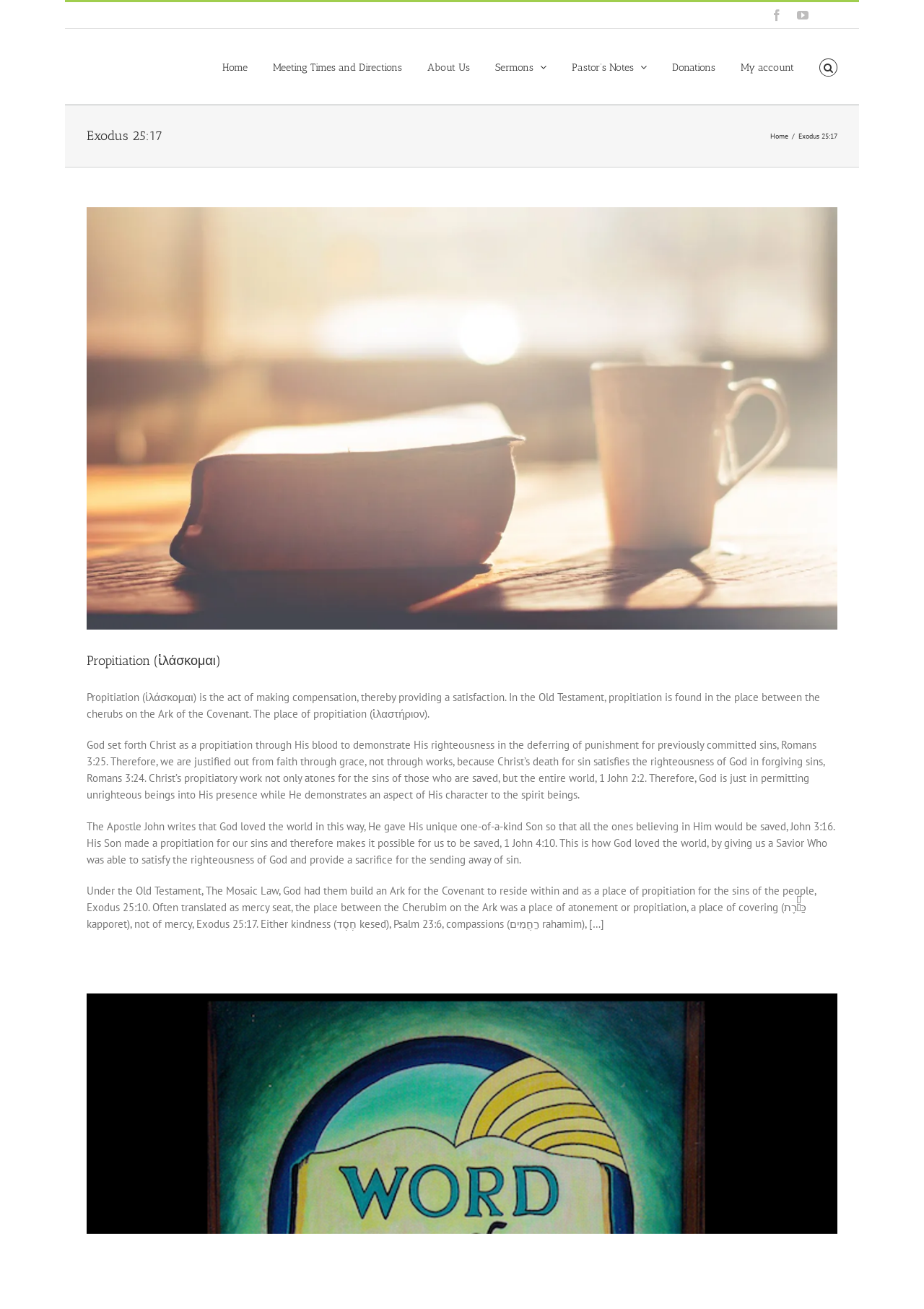Describe every aspect of the webpage in a detailed manner.

The webpage is about Exodus 25:17 Archives from Word of Grace Studies. At the top right corner, there are social media links to Facebook and YouTube. Below them, a main navigation menu is located, containing links to Home, Meeting Times and Directions, About Us, Sermons, Pastor's Notes, Donations, and My account. A search button is also present at the far right of the navigation menu.

The page title bar is situated below the navigation menu, featuring a heading that reads "Exodus 25:17" and a link to the Home page at the top right corner. The main content of the page is an article that discusses the concept of propitiation, which is the act of making compensation to provide satisfaction. The article is divided into several sections, each with a heading and a block of text that explains the concept in detail.

There are four sections in total, each discussing a different aspect of propitiation, including its definition, its significance in the Old Testament, and its relation to God's righteousness and love. The text is dense and informative, suggesting that the webpage is intended for readers who want to delve deeper into the concept of propitiation and its biblical significance.

At the bottom right corner of the page, a "Go to Top" link is provided, allowing users to quickly navigate back to the top of the page. Overall, the webpage is focused on providing in-depth information about Exodus 25:17 and its relation to the concept of propitiation.